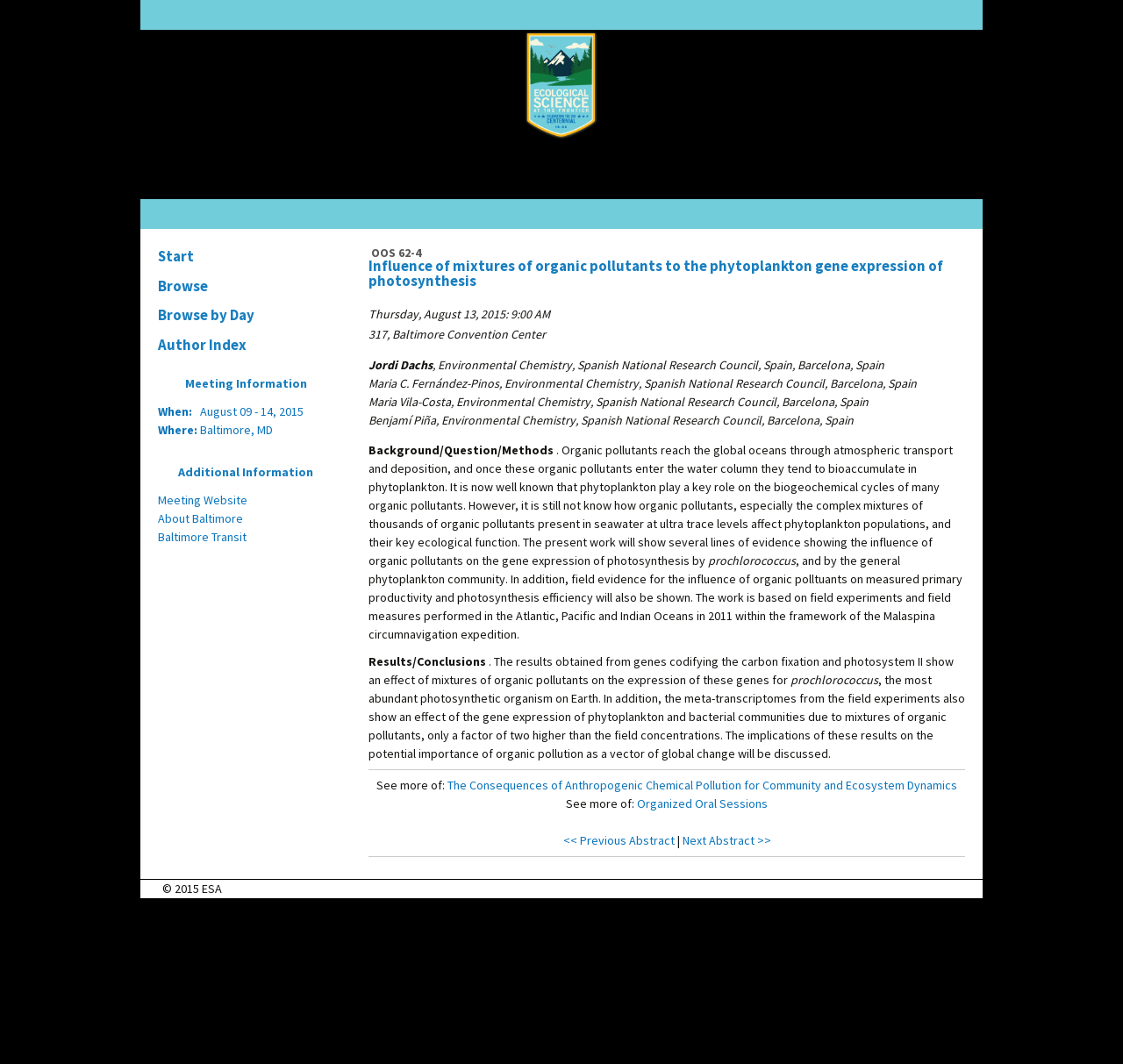Offer a meticulous description of the webpage's structure and content.

The webpage appears to be a detailed abstract of a scientific presentation titled "OOS 62-4 Influence of mixtures of organic pollutants to the phytoplankton gene expression of photosynthesis" at the 100th ESA Annual Meeting, which took place from August 9 to 14, 2015, at the Baltimore Convention Center.

At the top of the page, there is a link and an image, likely the conference logo. Below this, the title of the presentation is displayed as a heading, followed by the date, time, and location of the presentation.

The main content of the page is divided into sections, including "Background/Question/Methods", "Results/Conclusions", and "See more of:". These sections contain static text describing the research, including the introduction, methodology, and findings.

There are several links on the page, including "The Consequences of Anthropogenic Chemical Pollution for Community and Ecosystem Dynamics", "Organized Oral Sessions", and navigation links to previous and next abstracts.

On the left side of the page, there is a complementary section with links to "Start", "Browse", "Browse by Day", and "Author Index". Below this, there is a "Meeting Information" section with details about the conference, including the dates and location. An "Additional Information" section provides links to the meeting website, information about Baltimore, and Baltimore transit.

At the bottom of the page, there is a copyright notice stating "© 2015 ESA".